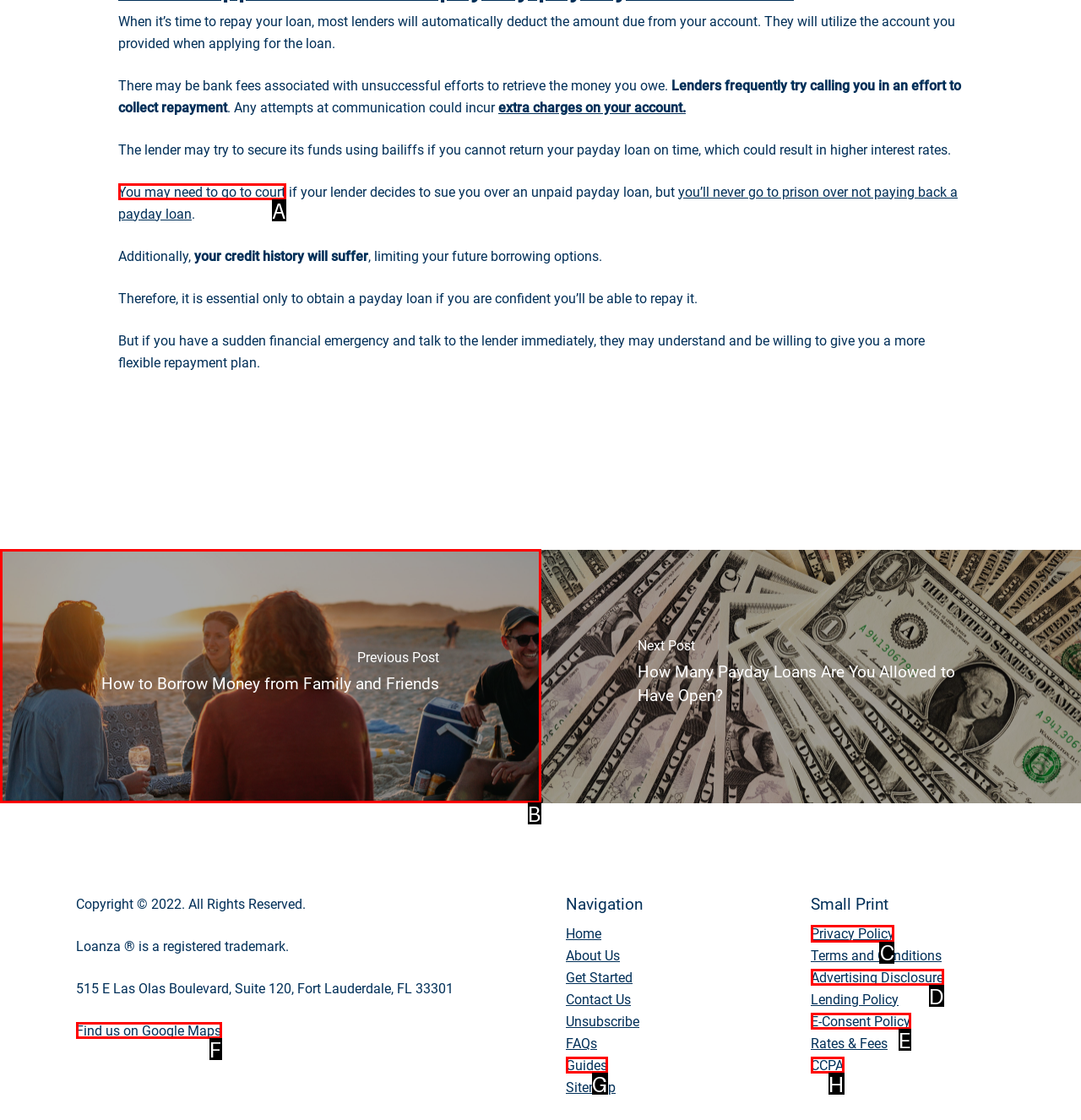Indicate which lettered UI element to click to fulfill the following task: View Privacy Policy
Provide the letter of the correct option.

C